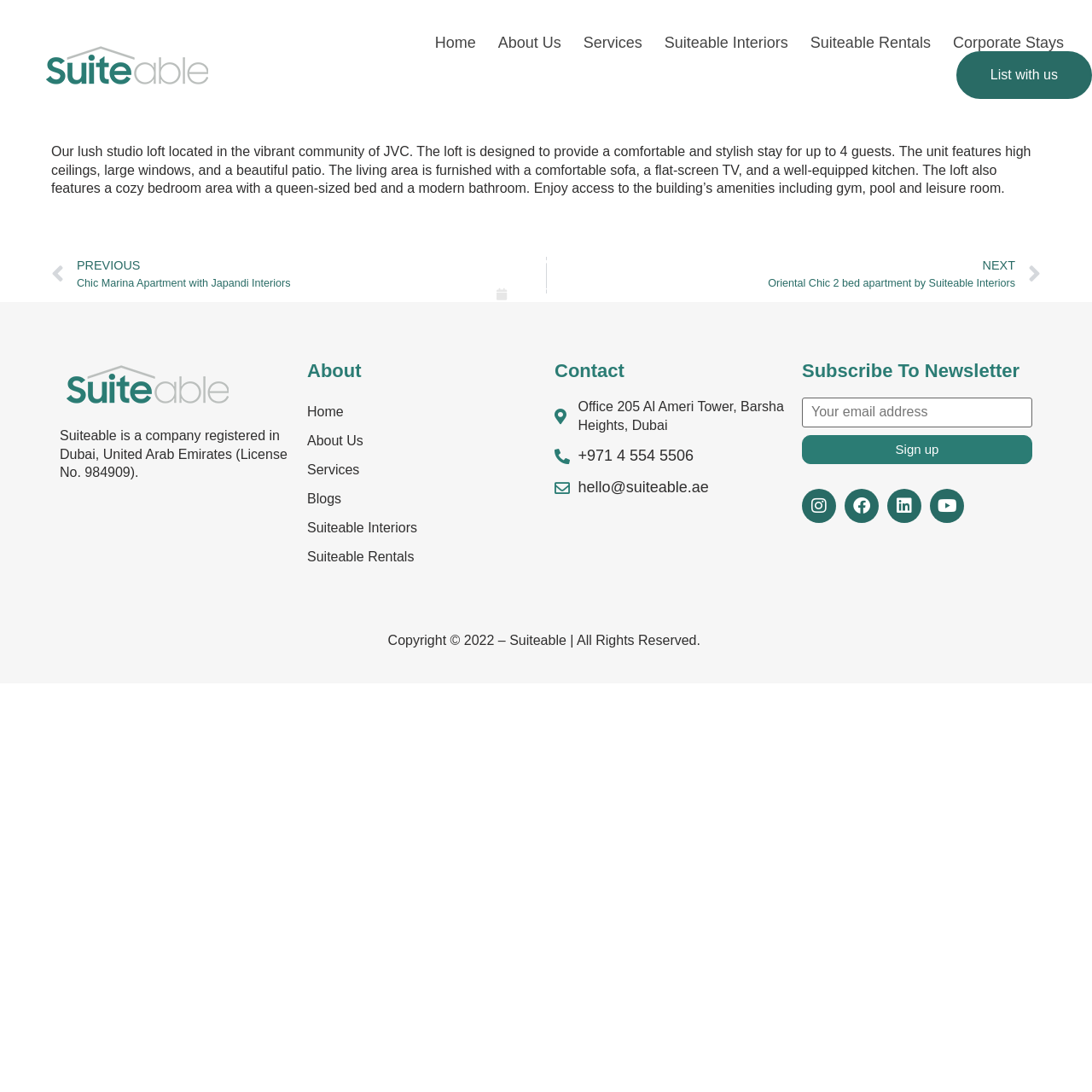Generate a thorough explanation of the webpage's elements.

This webpage is about a holiday home rental service, specifically showcasing a "Lush Loft with spacious terrace" in the JVC community. At the top, there are several links to navigate to different sections of the website, including "Home", "About Us", "Services", and more. Below these links, there is a prominent heading with the title of the loft, followed by a brief description of the property, which includes its features, such as high ceilings, large windows, and a beautiful patio.

On the left side, there are links to navigate to previous and next properties, "Chic Marina Apartment with Japandi Interiors" and "Oriental Chic 2 bed apartment by Suiteable Interiors", respectively. On the right side, there is a section with links to "Suiteable" social media profiles, including Instagram, Facebook, Linkedin, and Youtube.

At the bottom of the page, there are three columns of information. The left column has links to "Home", "About Us", "Services", and more, similar to the top navigation links. The middle column has contact information, including an office address, phone number, and email address. The right column has a newsletter subscription section, where users can enter their email address and click the "Sign up" button.

Finally, at the very bottom of the page, there is a copyright notice stating "Copyright © 2022 – Suiteable | All Rights Reserved."